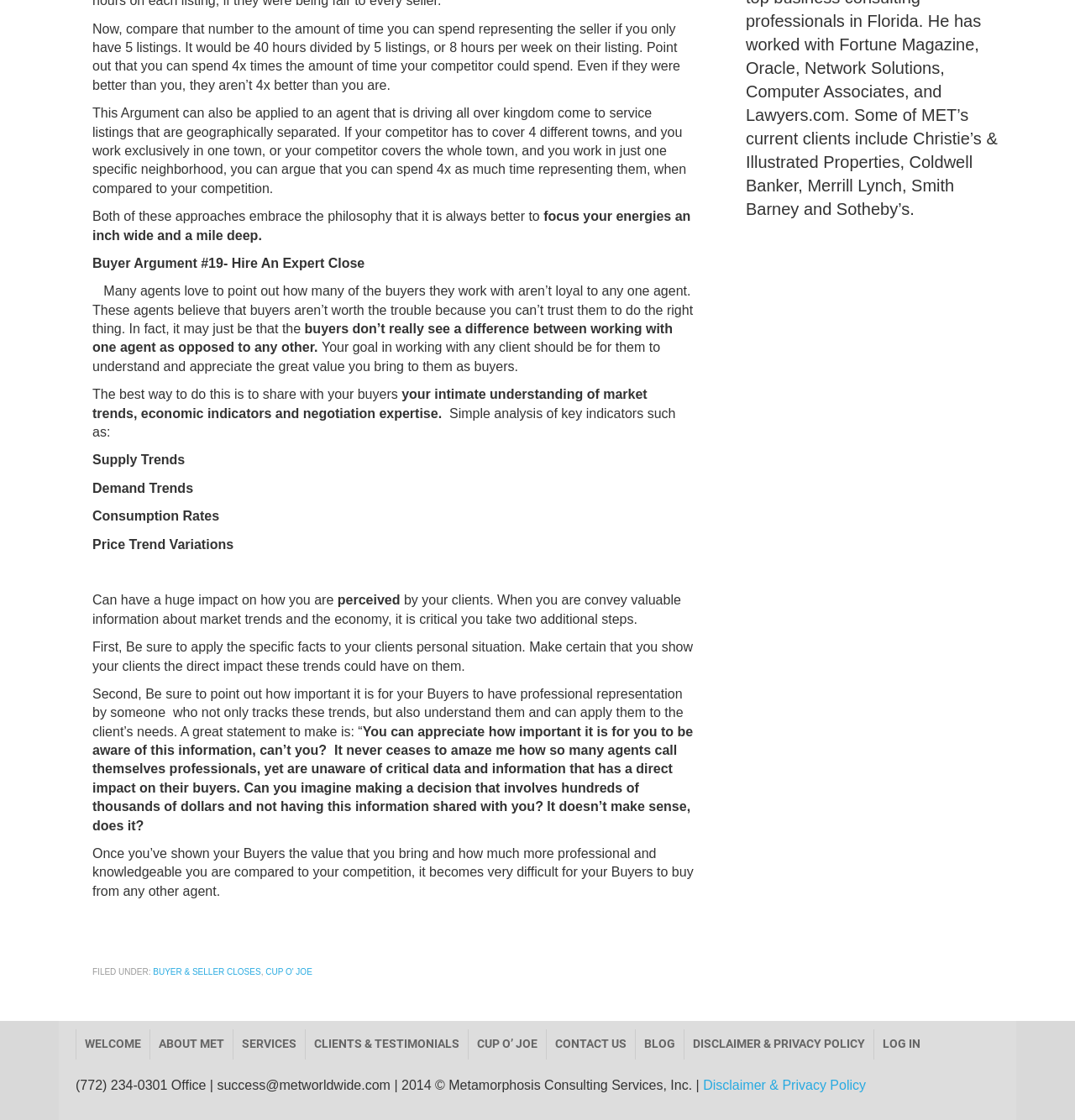Determine the bounding box coordinates in the format (top-left x, top-left y, bottom-right x, bottom-right y). Ensure all values are floating point numbers between 0 and 1. Identify the bounding box of the UI element described by: Clients & Testimonials

[0.284, 0.919, 0.435, 0.946]